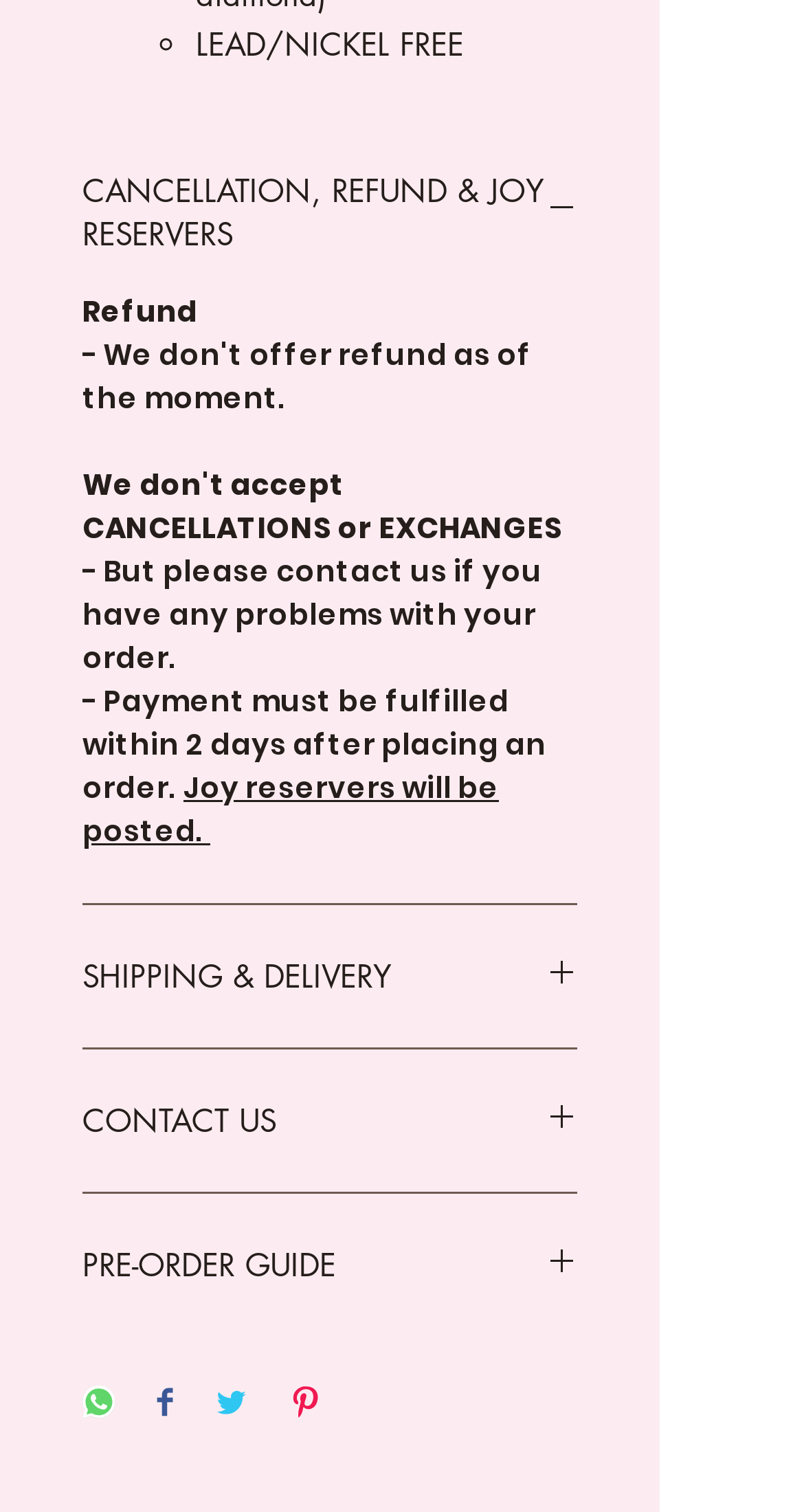Please provide the bounding box coordinates for the UI element as described: "Leave a Comment". The coordinates must be four floats between 0 and 1, represented as [left, top, right, bottom].

None